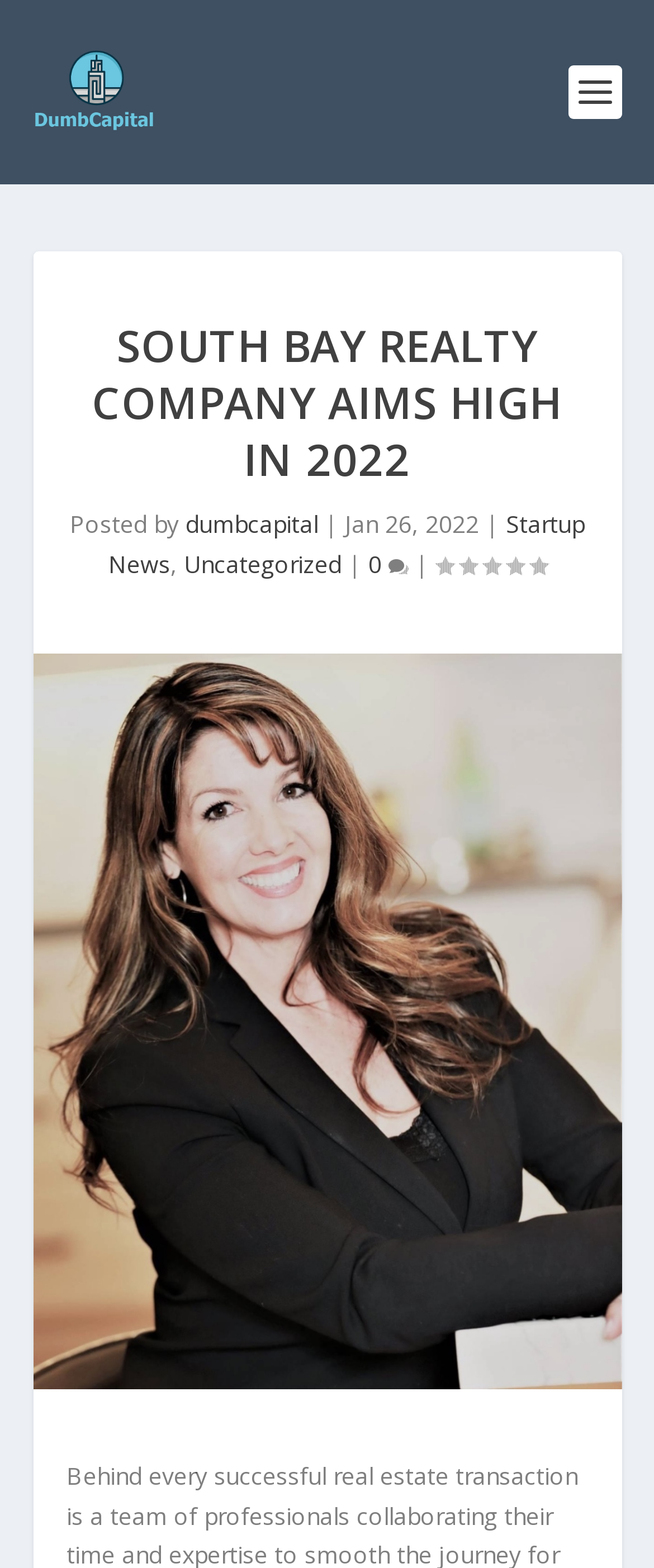Find and generate the main title of the webpage.

SOUTH BAY REALTY COMPANY AIMS HIGH IN 2022